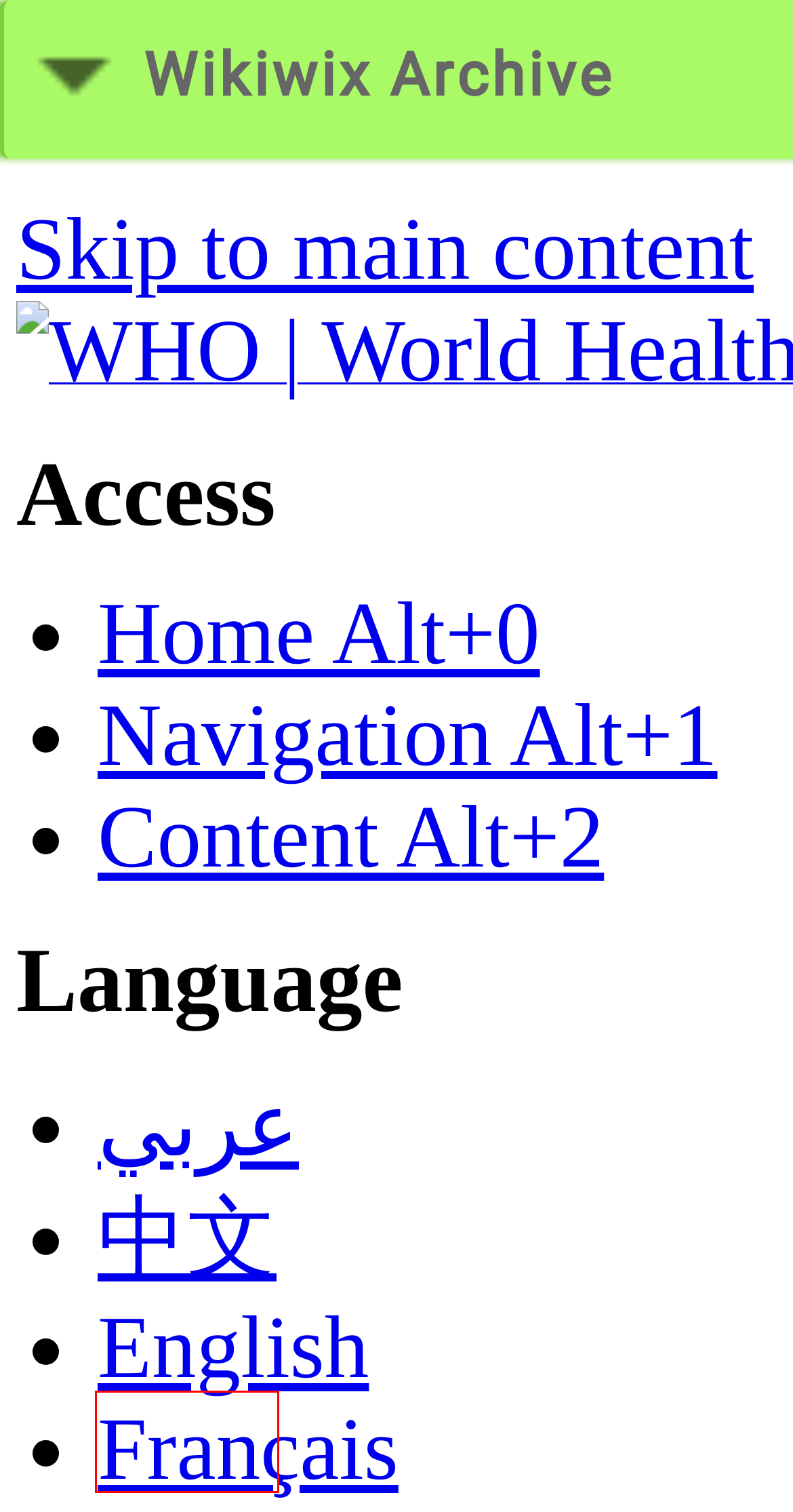You have a screenshot of a webpage with a red bounding box around a UI element. Determine which webpage description best matches the new webpage that results from clicking the element in the bounding box. Here are the candidates:
A. WHO | About WHO
B. Advanced search
C. WHO | World Health Organization
D. WHO | Guidelines for programmatic management of drug-resistant tuberculosis
E. Wikiwix Archive - Unknown page
F. OMS | Organisation mondiale de la Santé
G. WHO | Enable and promote research
H. WHO | Programmes and projects

E